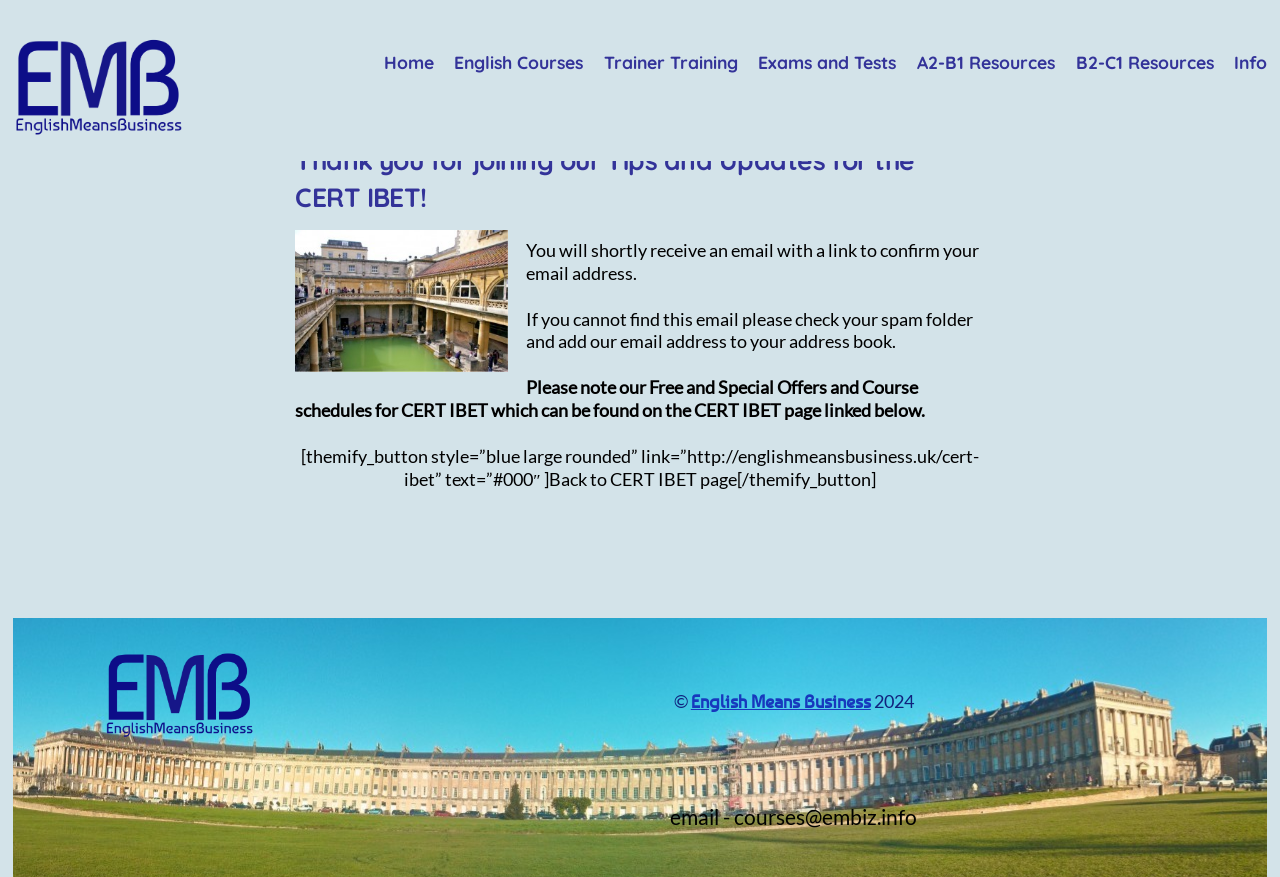Could you provide the bounding box coordinates for the portion of the screen to click to complete this instruction: "Open the Impact menu"?

None